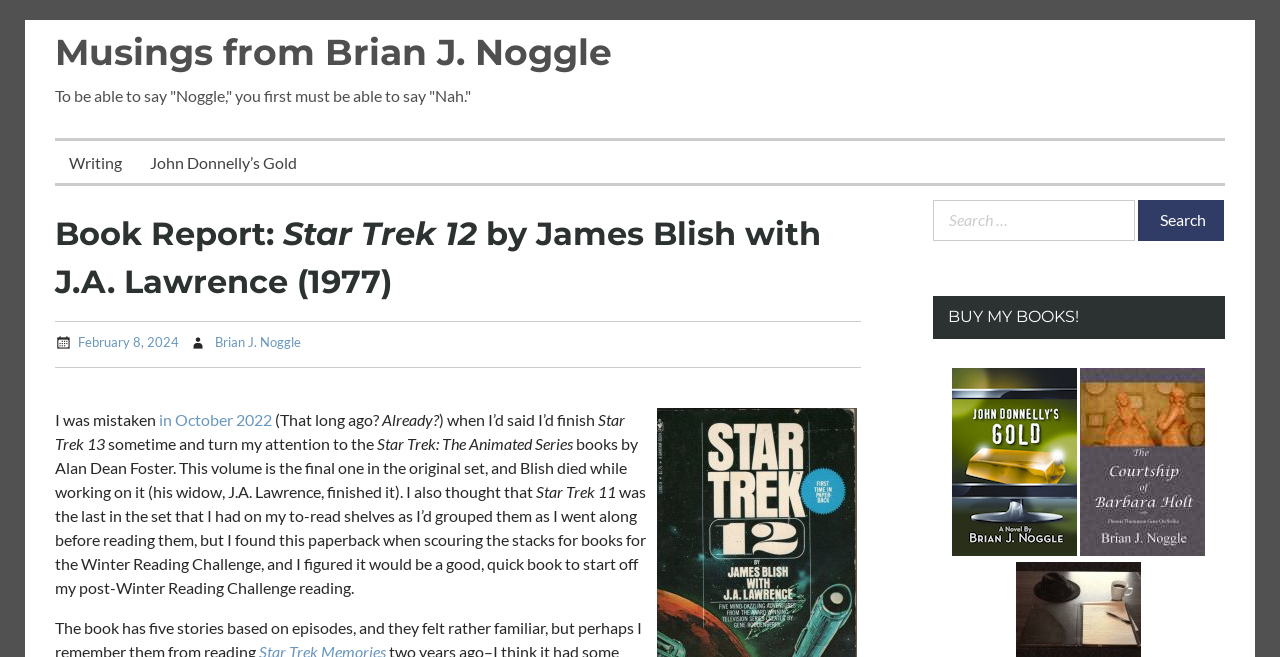What is the name of the blogger?
Refer to the image and give a detailed answer to the query.

The question can be answered by looking at the link 'Brian J. Noggle' which is located below the heading 'Book Report: Star Trek 12 by James Blish with J.A. Lawrence (1977)' and is likely the name of the blogger.